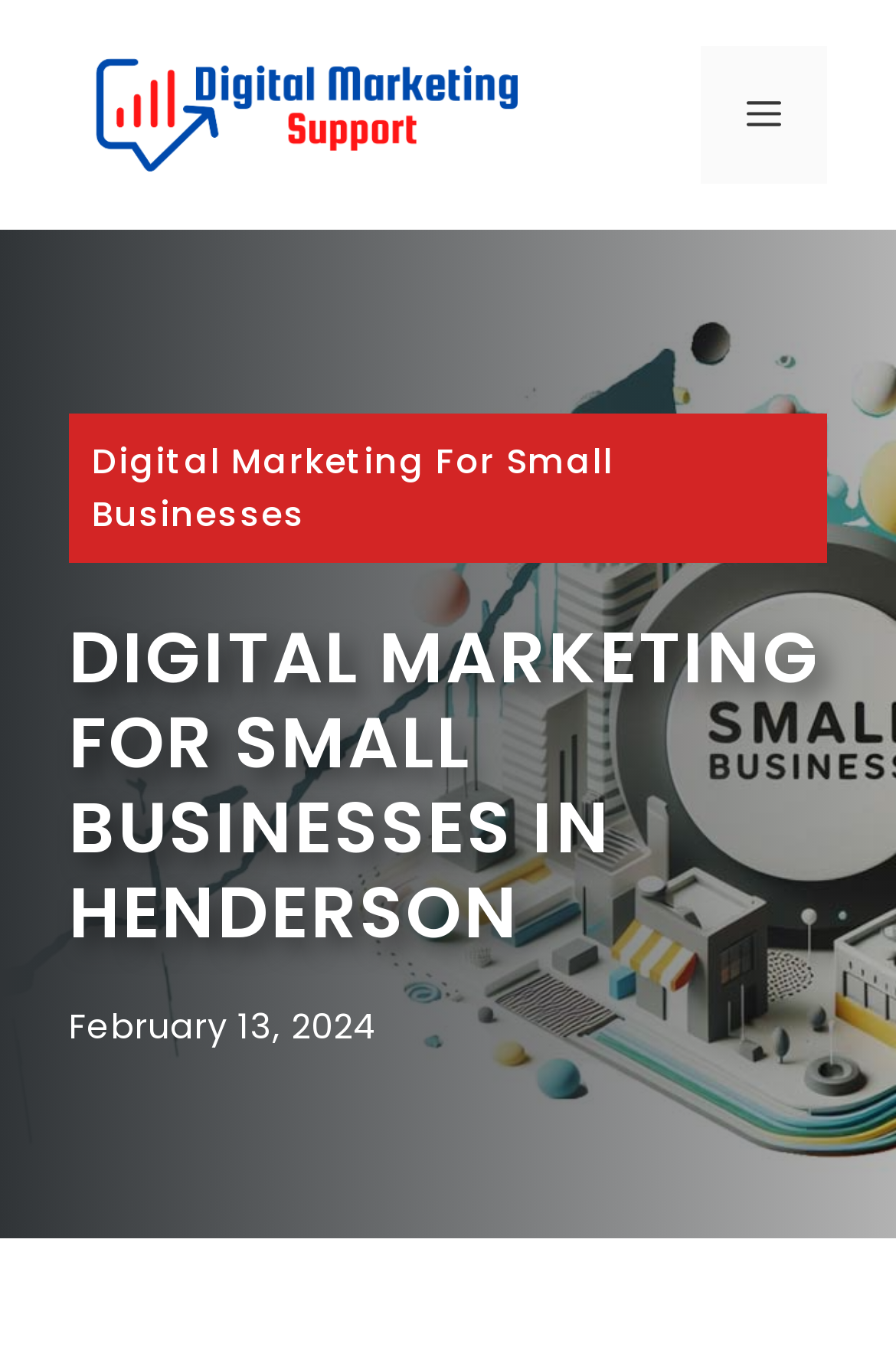What is the purpose of the button on the top right?
Based on the screenshot, provide a one-word or short-phrase response.

To toggle the menu